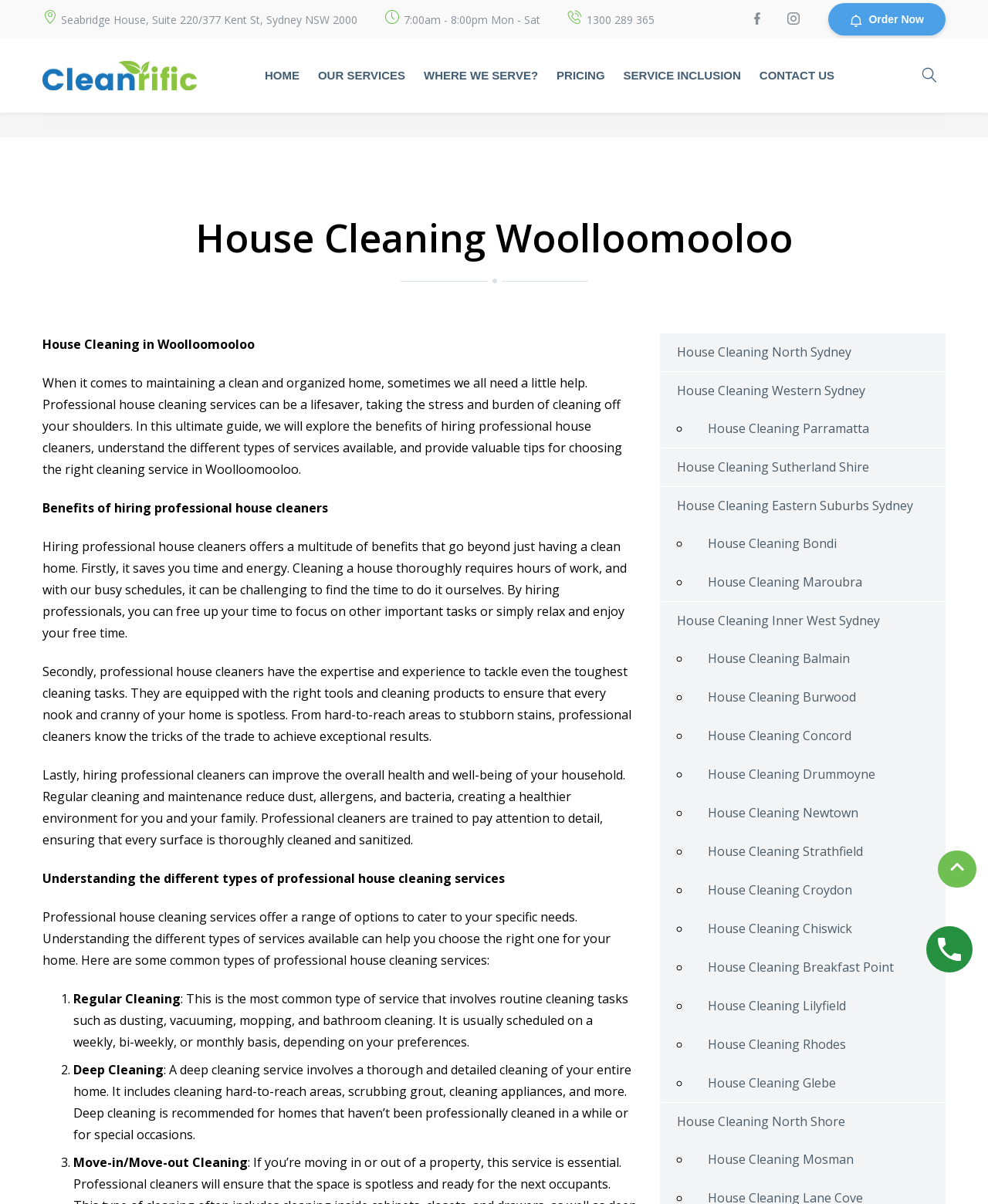What is the phone number to contact the company?
Identify the answer in the screenshot and reply with a single word or phrase.

1300 289 365